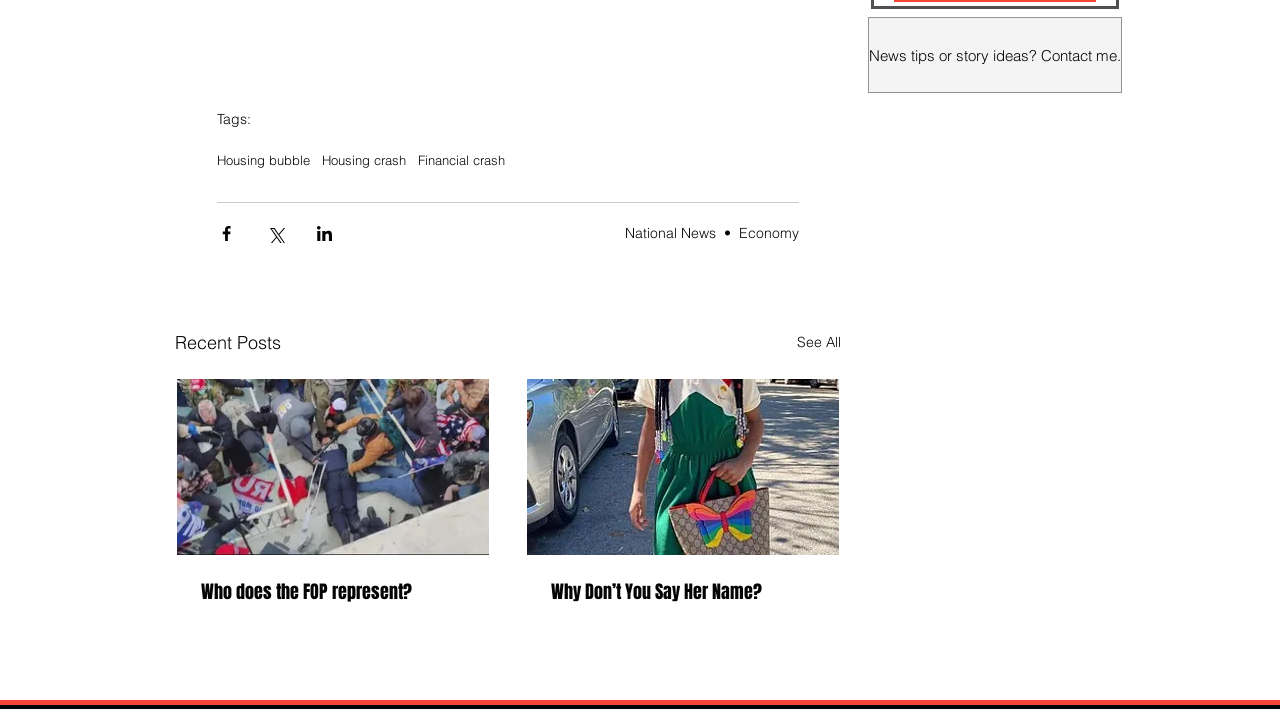Please locate the bounding box coordinates of the element's region that needs to be clicked to follow the instruction: "Click on the 'National News' link". The bounding box coordinates should be provided as four float numbers between 0 and 1, i.e., [left, top, right, bottom].

[0.488, 0.315, 0.559, 0.341]